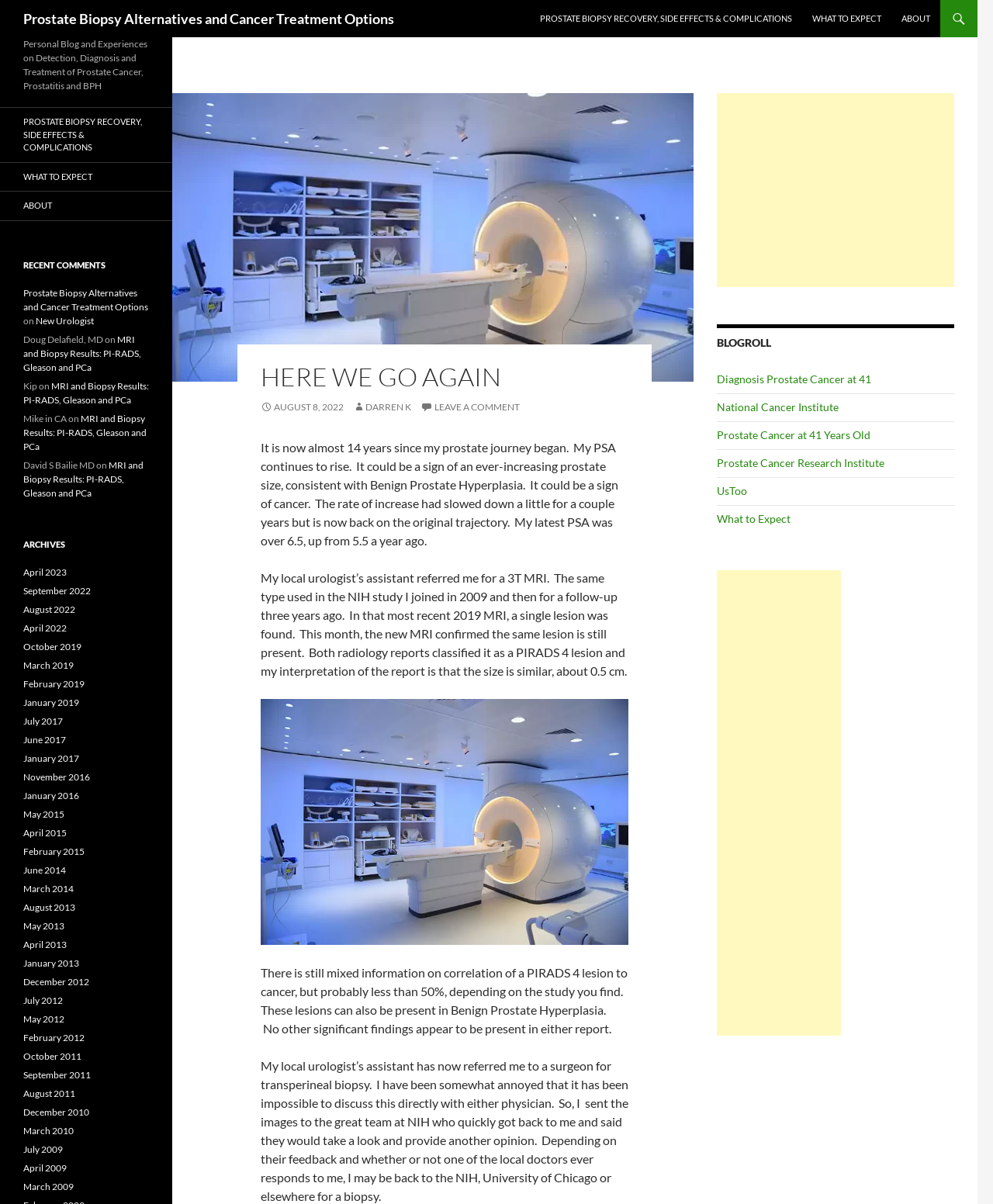What is the author of the latest article?
Use the information from the screenshot to give a comprehensive response to the question.

I found the author's name by looking at the header section of the webpage, where it says 'HERE WE GO AGAIN' and then 'AUGUST 8, 2022' followed by the author's name, 'DARREN K'.